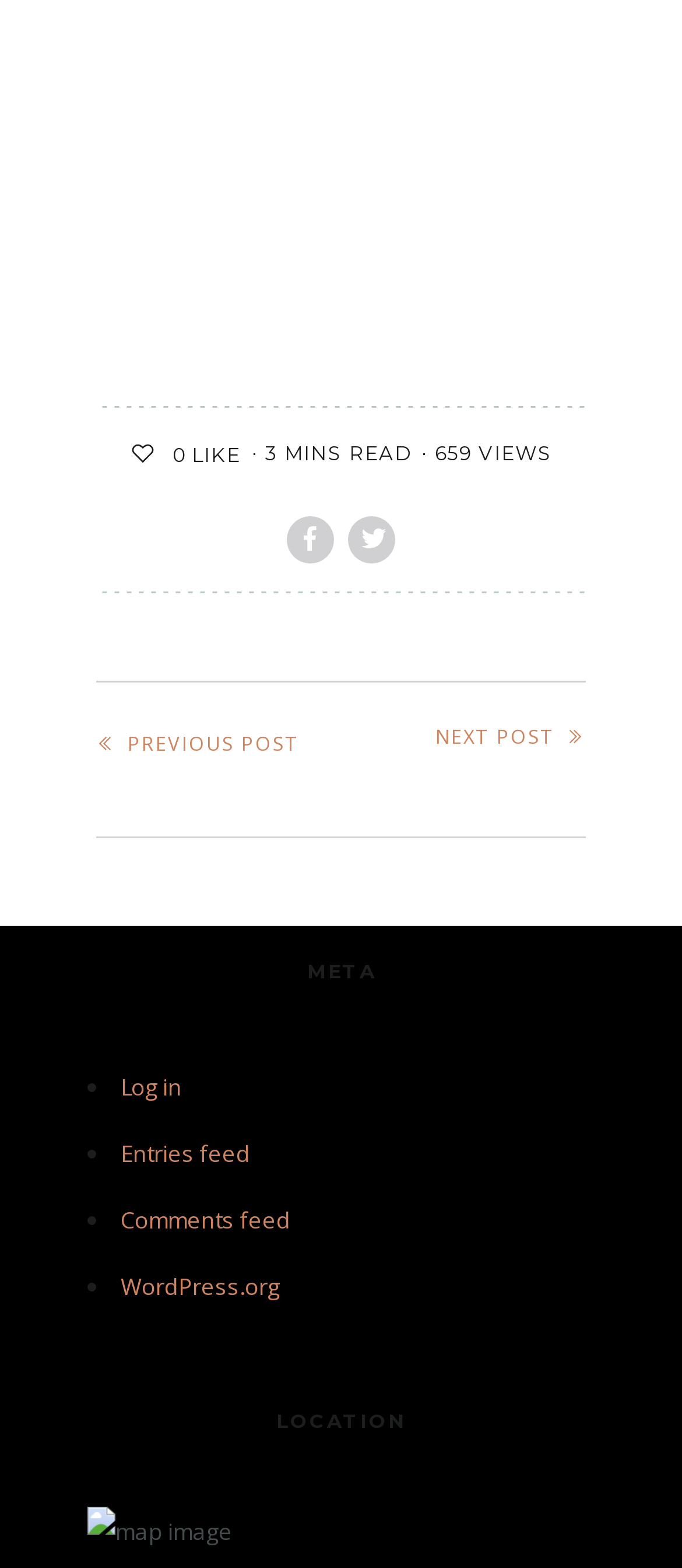Could you specify the bounding box coordinates for the clickable section to complete the following instruction: "View previous post"?

[0.141, 0.458, 0.438, 0.5]